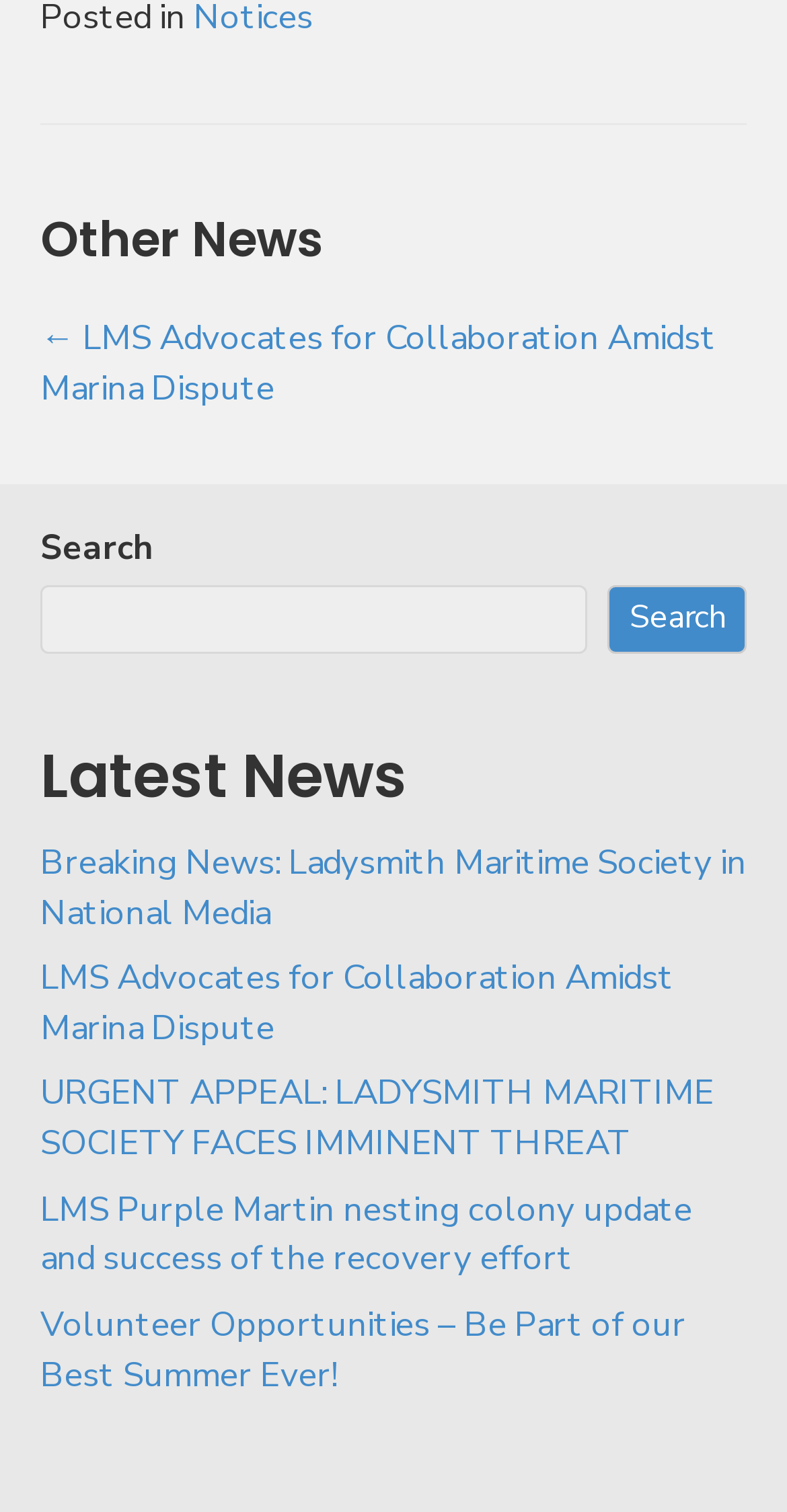Please specify the bounding box coordinates for the clickable region that will help you carry out the instruction: "Explore other news".

[0.051, 0.137, 0.949, 0.181]